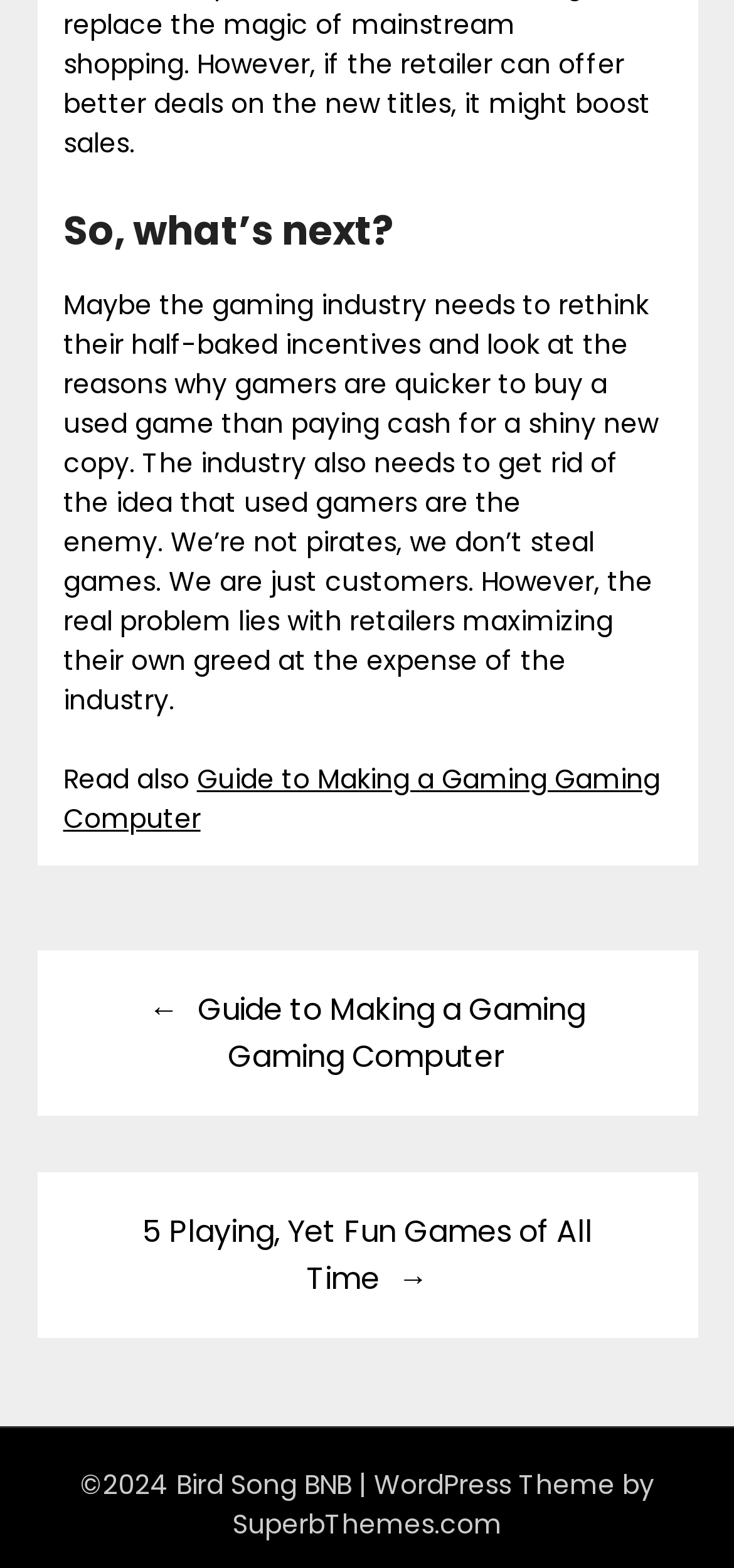Carefully observe the image and respond to the question with a detailed answer:
What is the topic of the article?

The topic of the article can be inferred from the content of the StaticText element with ID 175, which discusses the gaming industry's approach to used games and the need to rethink their incentives.